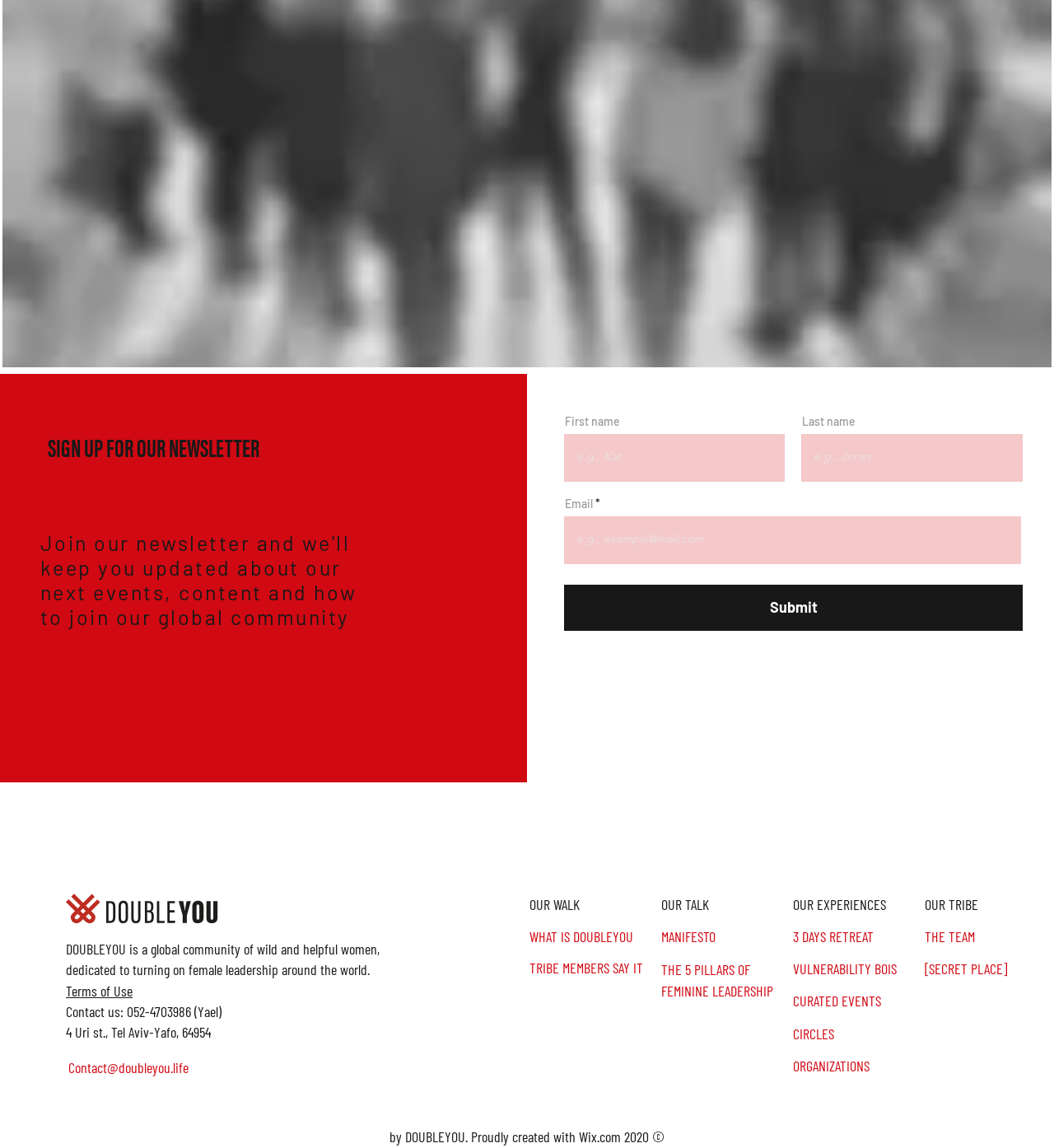Locate the bounding box coordinates of the item that should be clicked to fulfill the instruction: "Submit the form".

[0.535, 0.509, 0.97, 0.549]